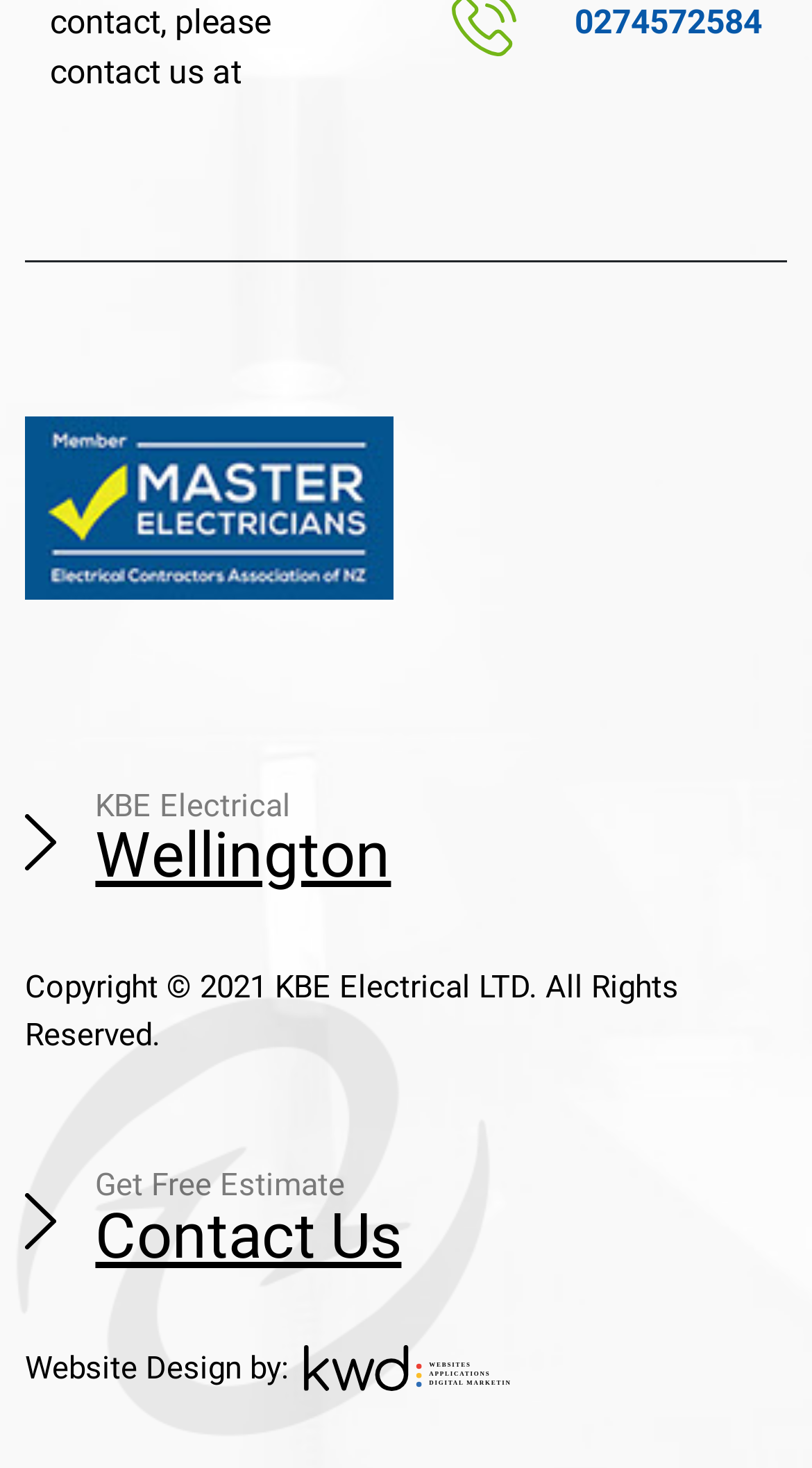Based on the element description Wellington, identify the bounding box of the UI element in the given webpage screenshot. The coordinates should be in the format (top-left x, top-left y, bottom-right x, bottom-right y) and must be between 0 and 1.

[0.117, 0.557, 0.482, 0.607]